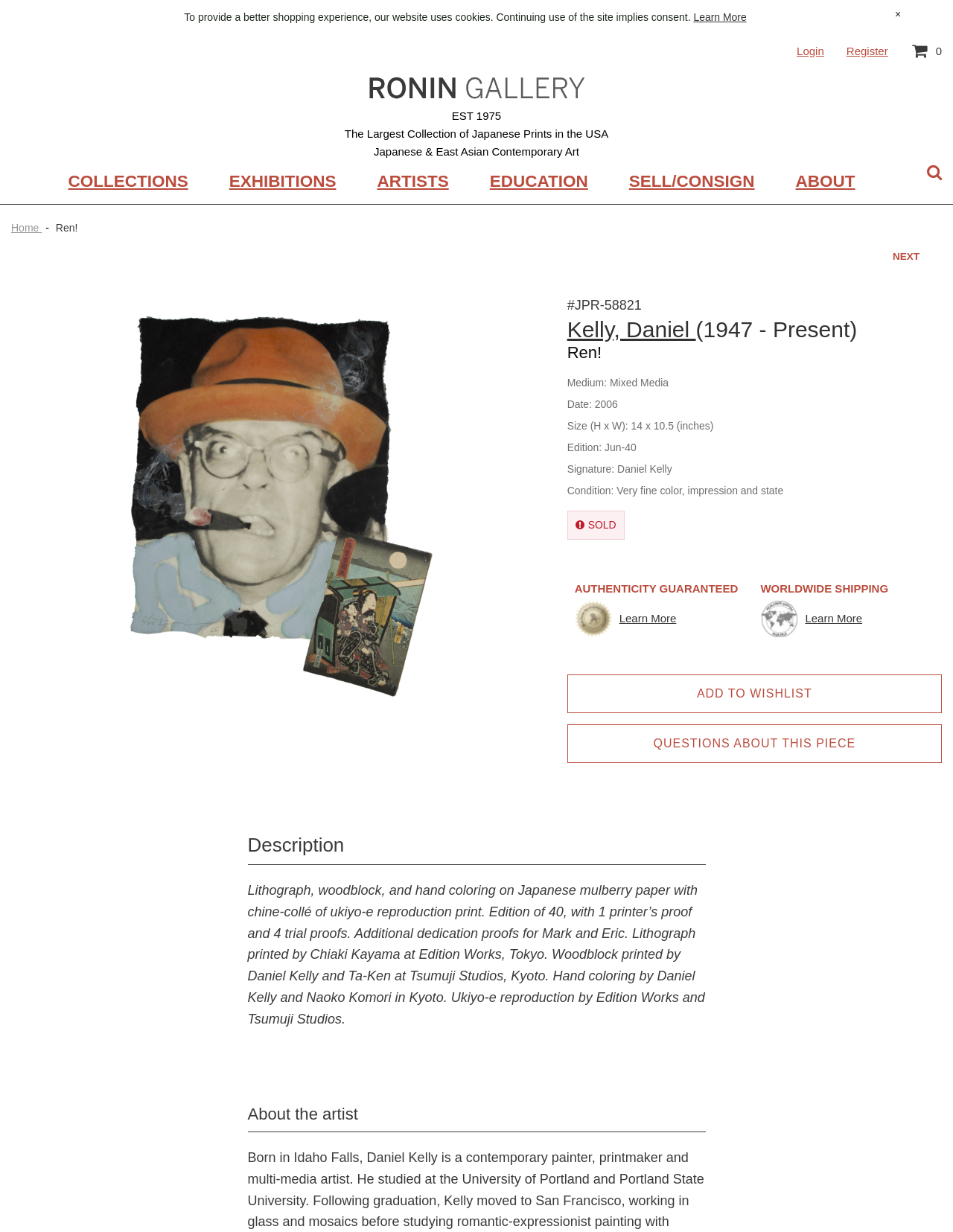Locate the bounding box coordinates of the clickable region to complete the following instruction: "Click the 'Login' button."

[0.824, 0.028, 0.876, 0.055]